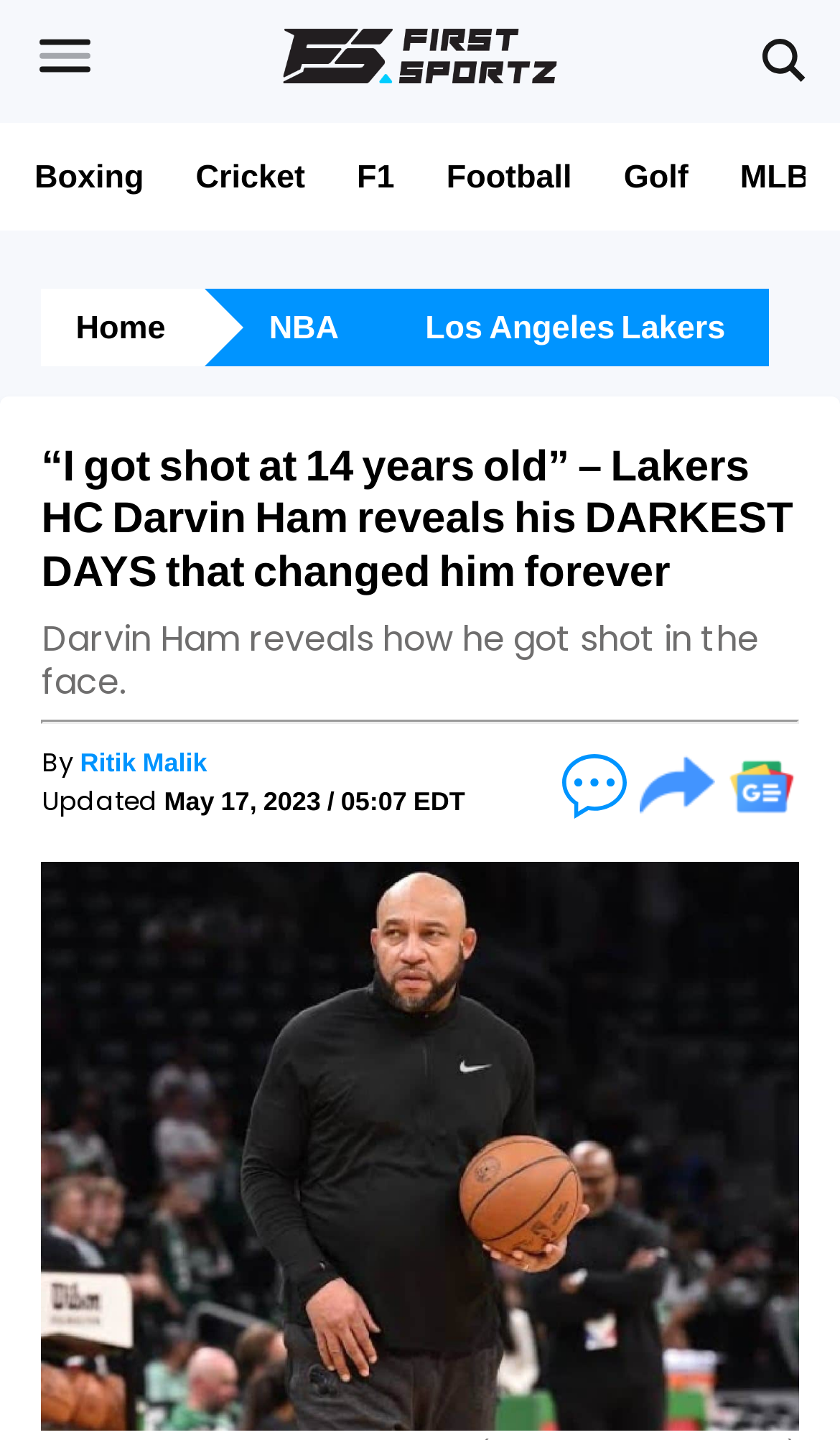Could you highlight the region that needs to be clicked to execute the instruction: "Book a taxi service to Los Angeles airport"?

None